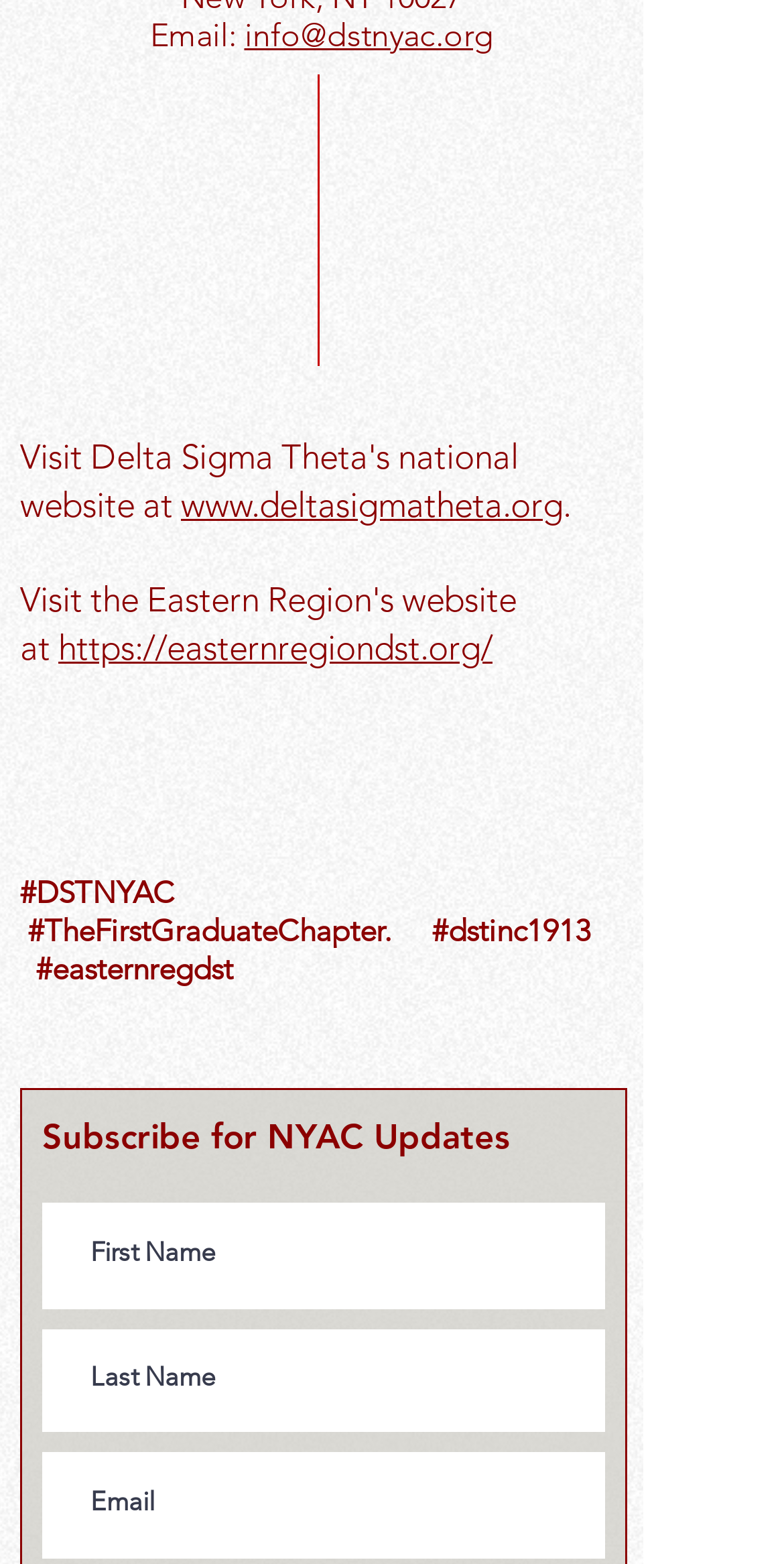Locate the bounding box of the UI element based on this description: "aria-label="First Name" name="first-name" placeholder="First Name"". Provide four float numbers between 0 and 1 as [left, top, right, bottom].

[0.054, 0.769, 0.772, 0.837]